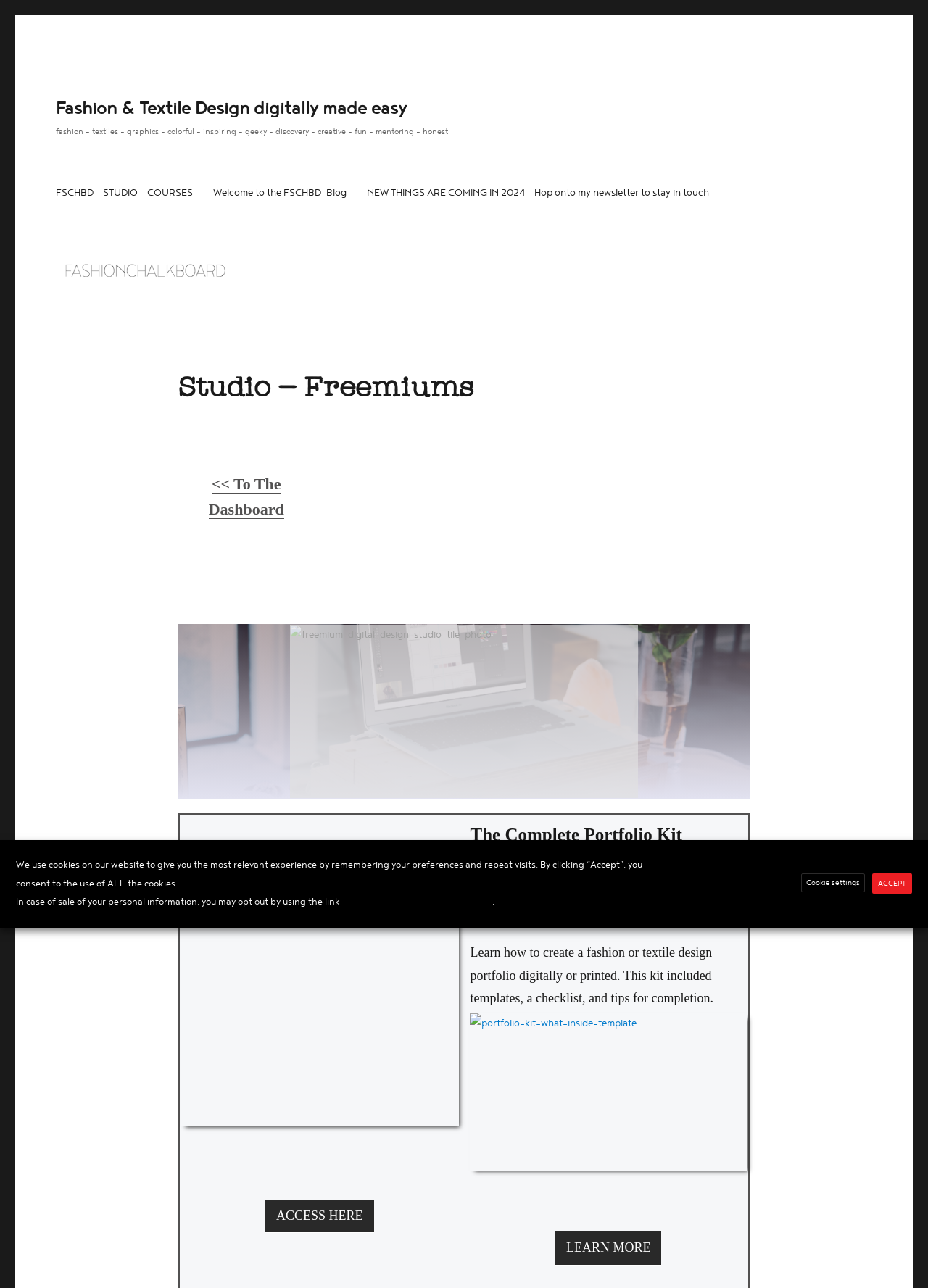Find and indicate the bounding box coordinates of the region you should select to follow the given instruction: "Click on the 'FSCHBD – STUDIO – COURSES' link".

[0.049, 0.138, 0.219, 0.162]